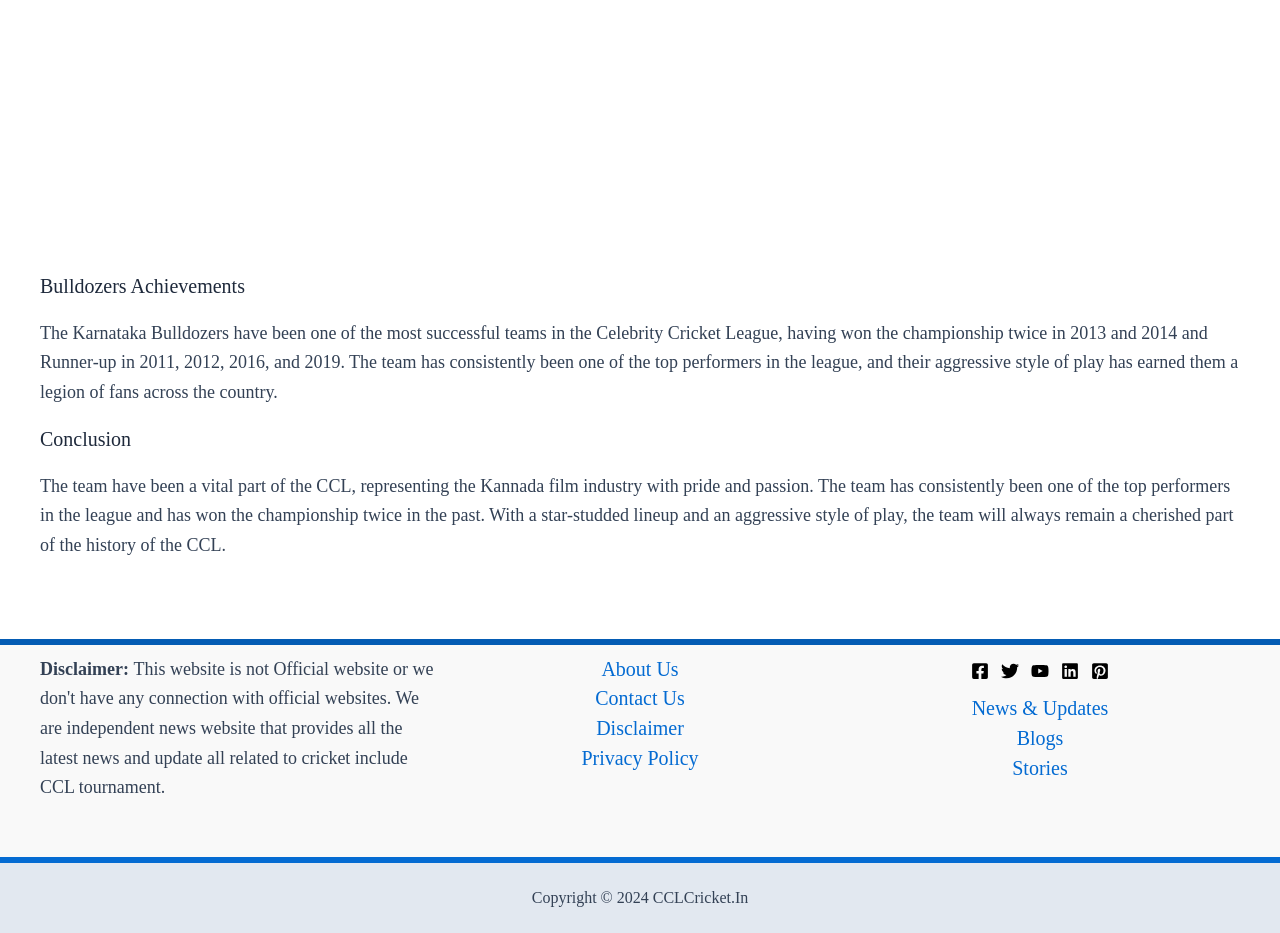Given the webpage screenshot, identify the bounding box of the UI element that matches this description: "News & Updates".

[0.759, 0.747, 0.866, 0.771]